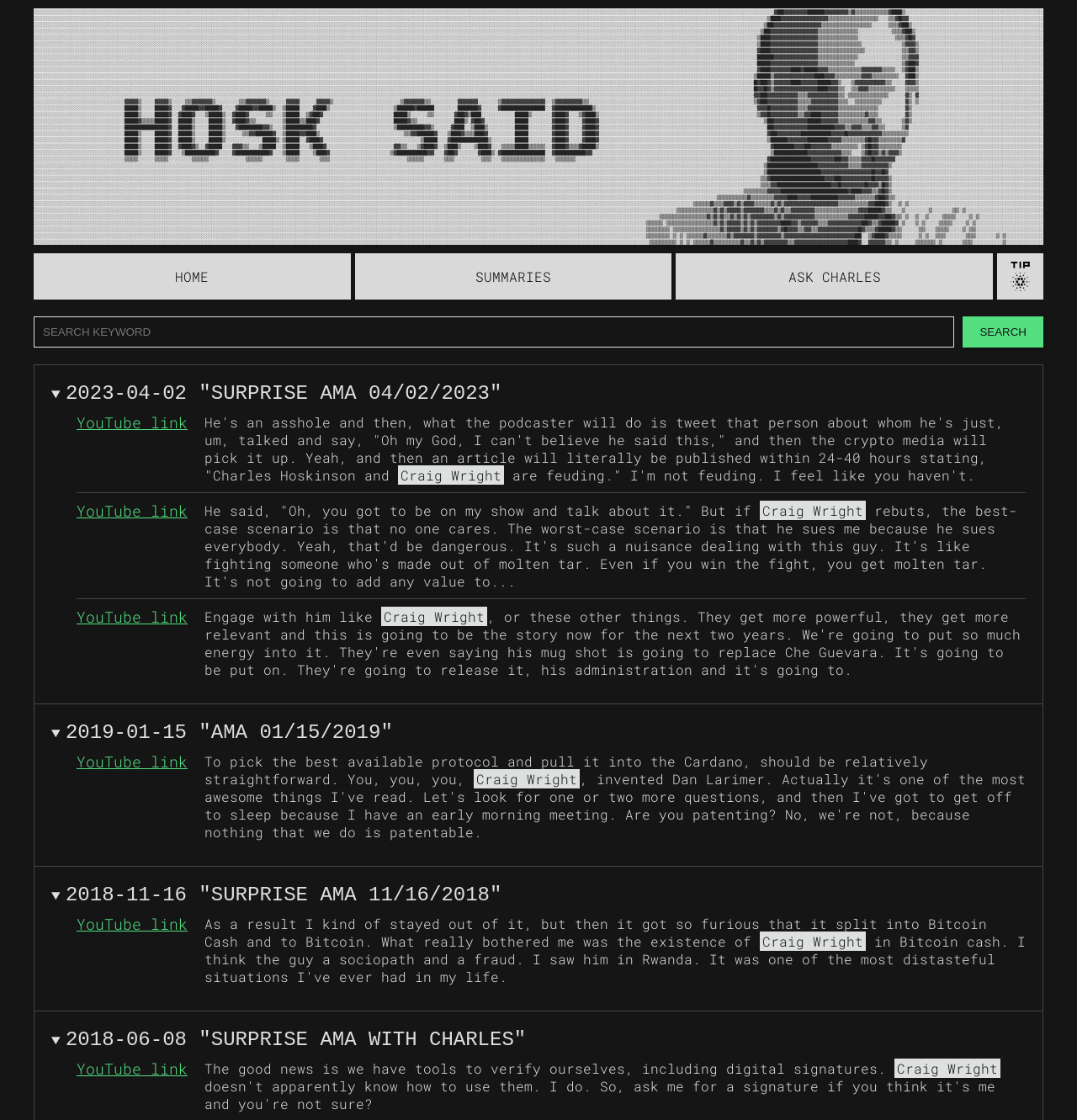What type of links are provided in the details sections?
Offer a detailed and full explanation in response to the question.

Upon examining the details sections, I found that they contain links with the text 'YouTube link'. This suggests that these links point to YouTube videos related to the content discussed in the details sections.